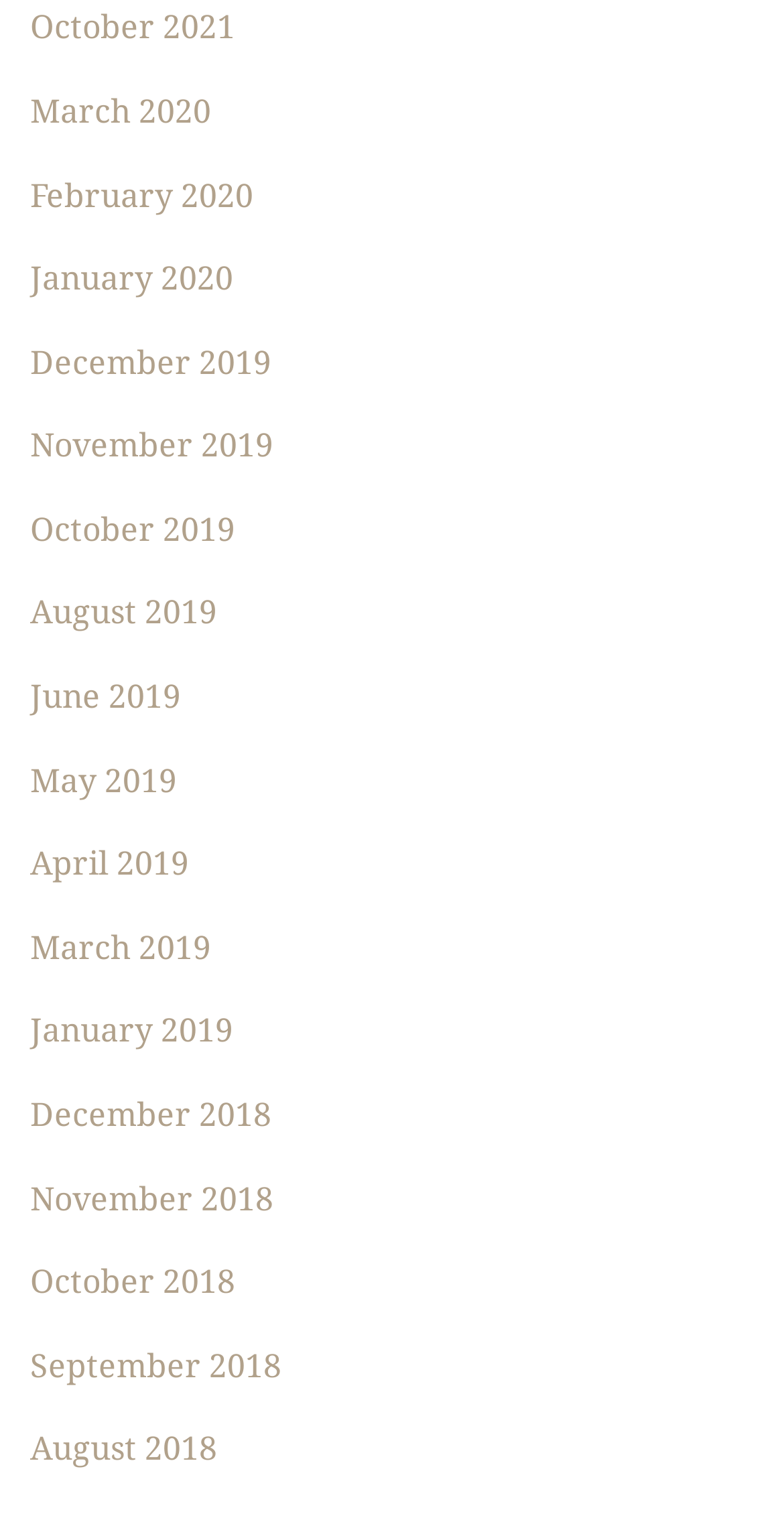Please find and report the bounding box coordinates of the element to click in order to perform the following action: "view January 2019". The coordinates should be expressed as four float numbers between 0 and 1, in the format [left, top, right, bottom].

[0.038, 0.667, 0.297, 0.692]